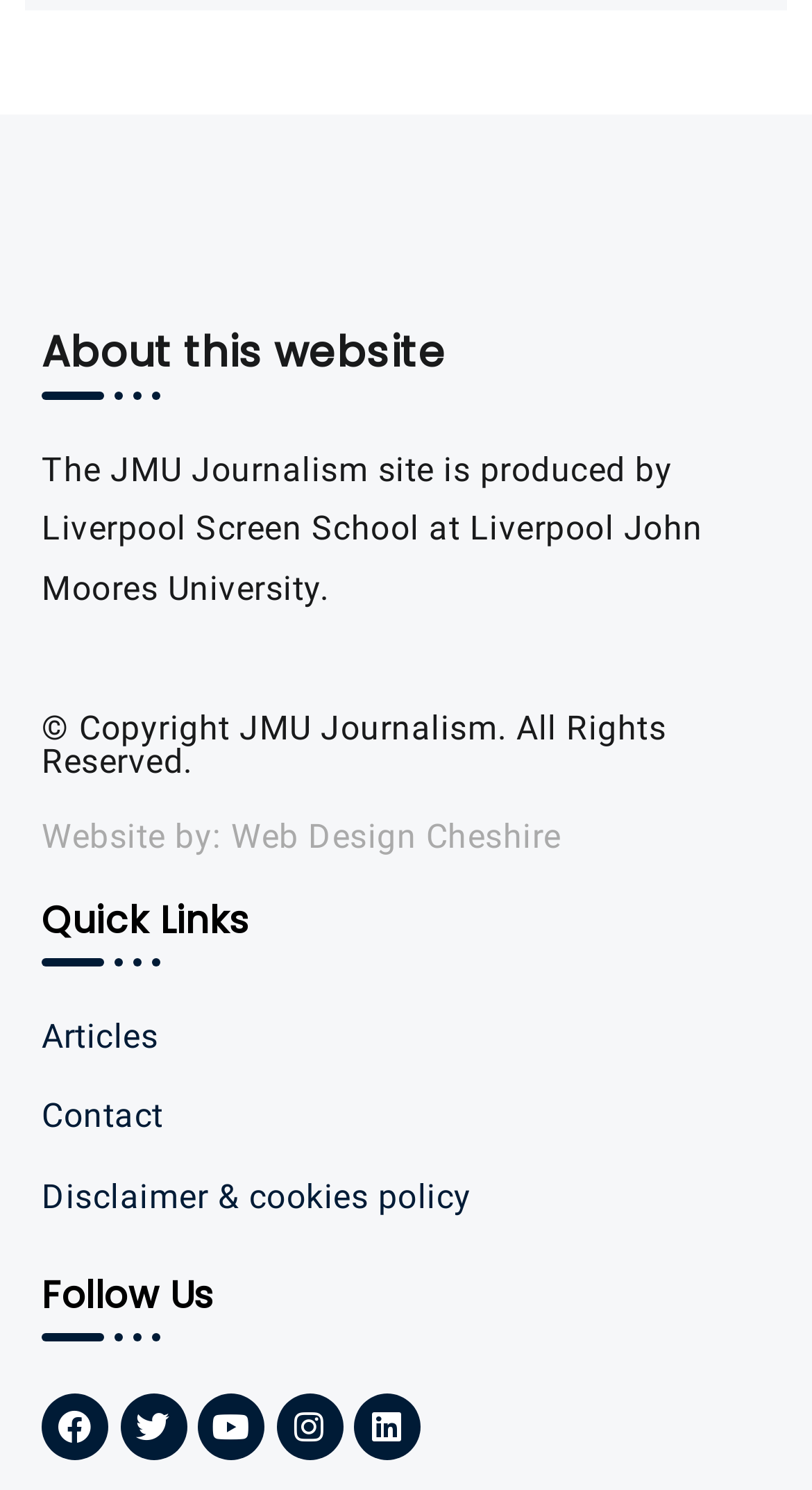Locate the bounding box coordinates of the element that needs to be clicked to carry out the instruction: "Learn about the different types of casino bonuses". The coordinates should be given as four float numbers ranging from 0 to 1, i.e., [left, top, right, bottom].

None